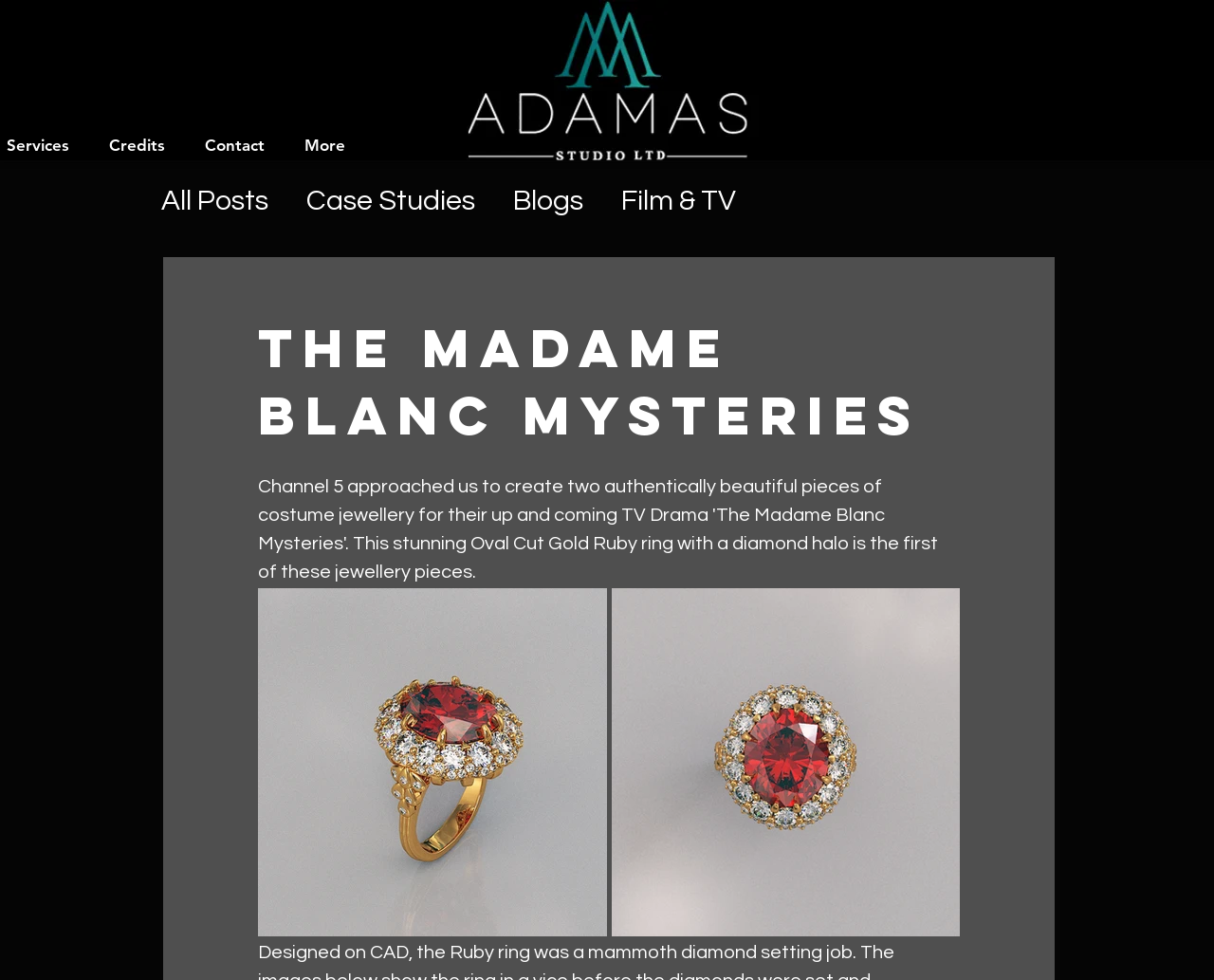Find the bounding box coordinates of the element you need to click on to perform this action: 'Read the 'Case Studies' blog'. The coordinates should be represented by four float values between 0 and 1, in the format [left, top, right, bottom].

[0.252, 0.189, 0.391, 0.219]